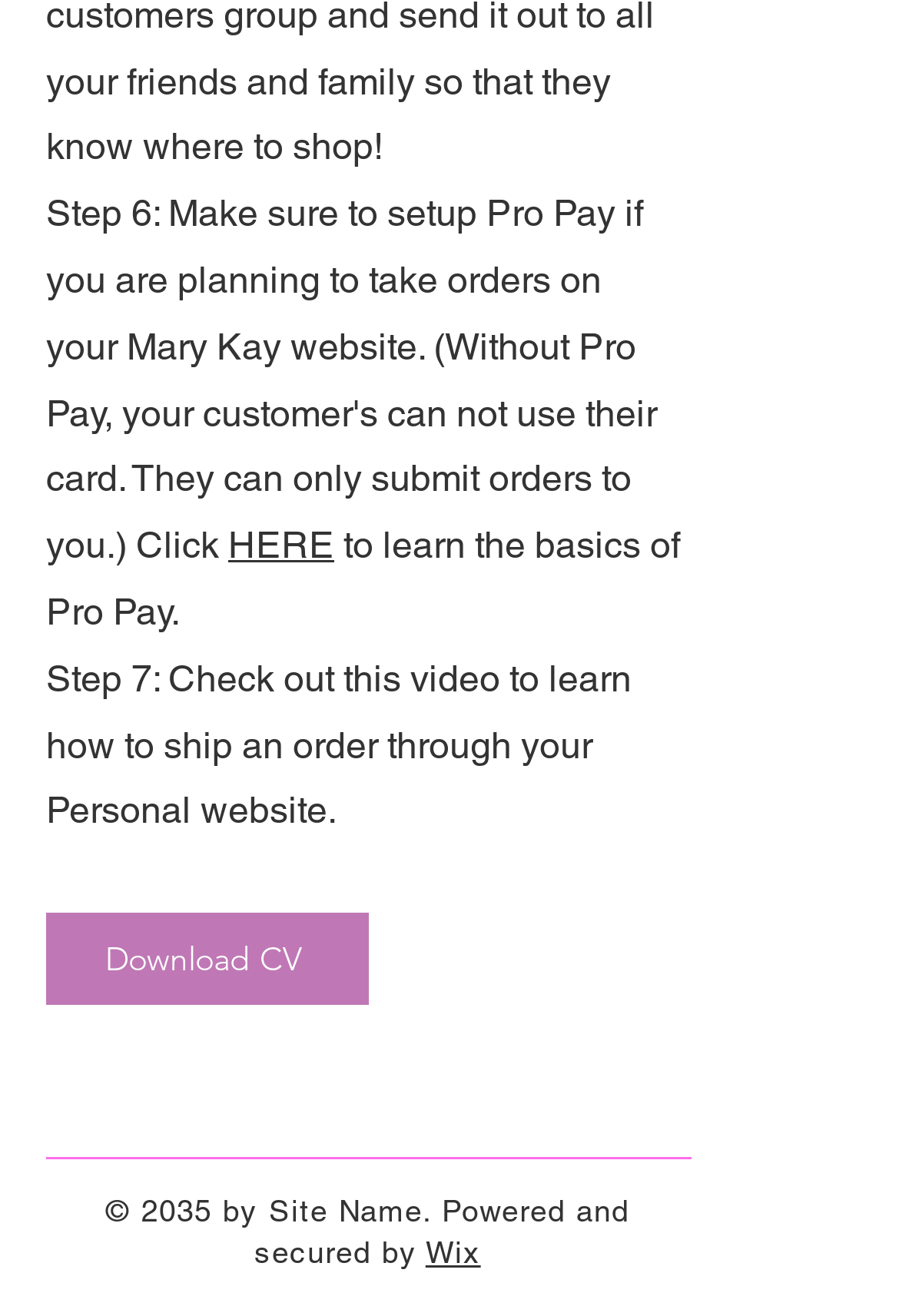Given the webpage screenshot and the description, determine the bounding box coordinates (top-left x, top-left y, bottom-right x, bottom-right y) that define the location of the UI element matching this description: Wix

[0.473, 0.939, 0.535, 0.965]